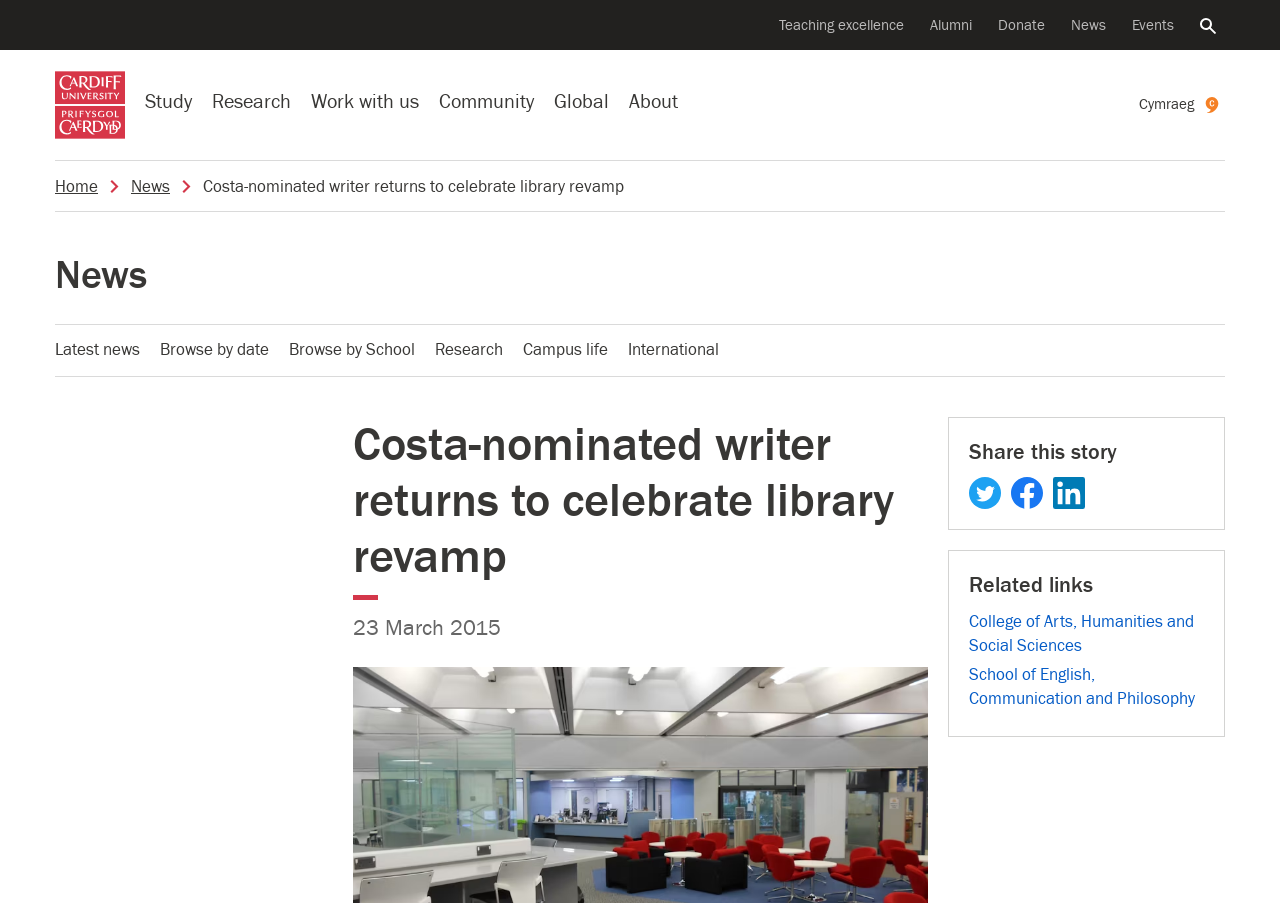Answer the question below with a single word or a brief phrase: 
What is the name of the school related to the event?

School of English, Communication and Philosophy